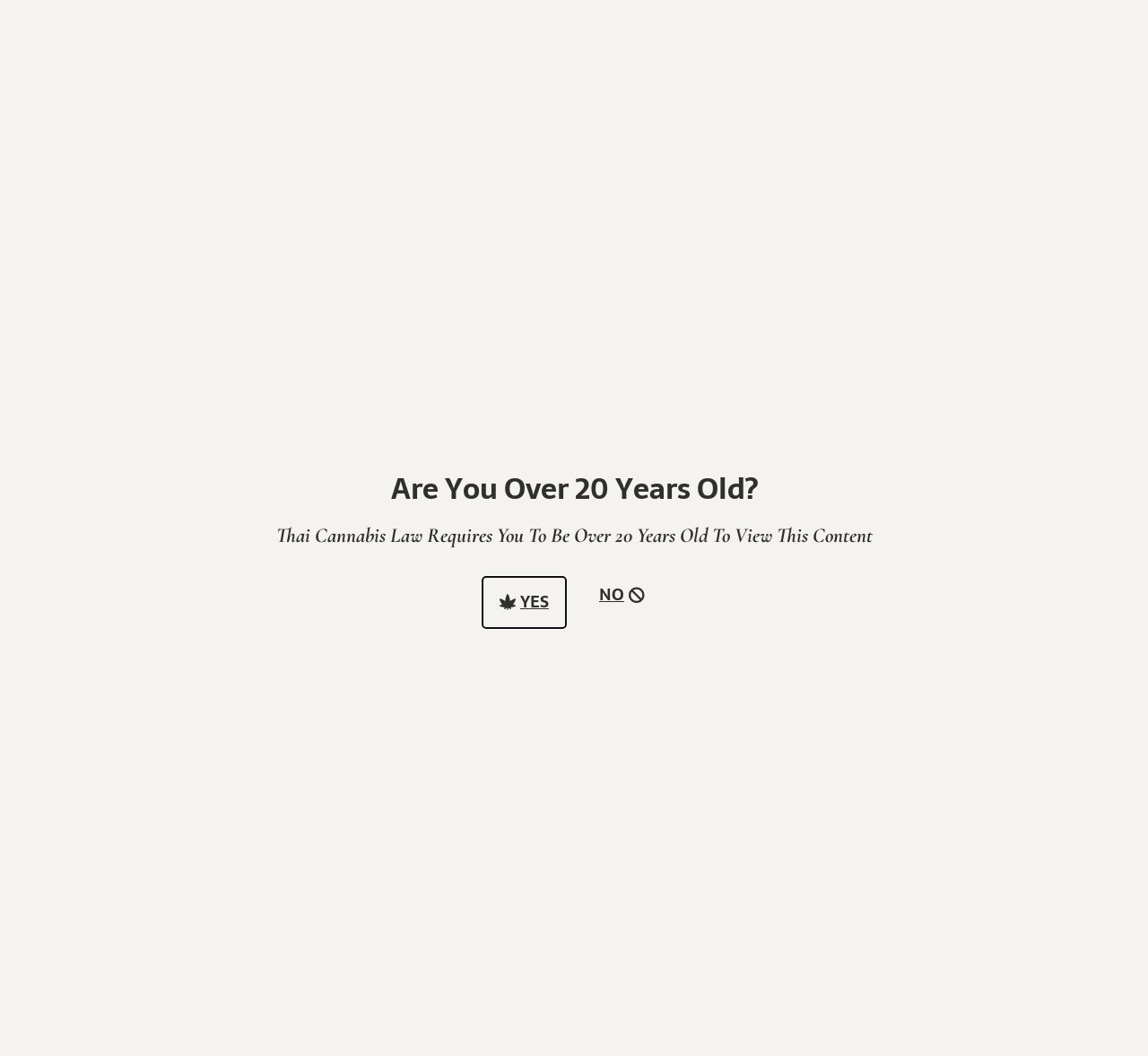How many reviews are there for the Pink Runtz product?
Please answer the question with a single word or phrase, referencing the image.

1